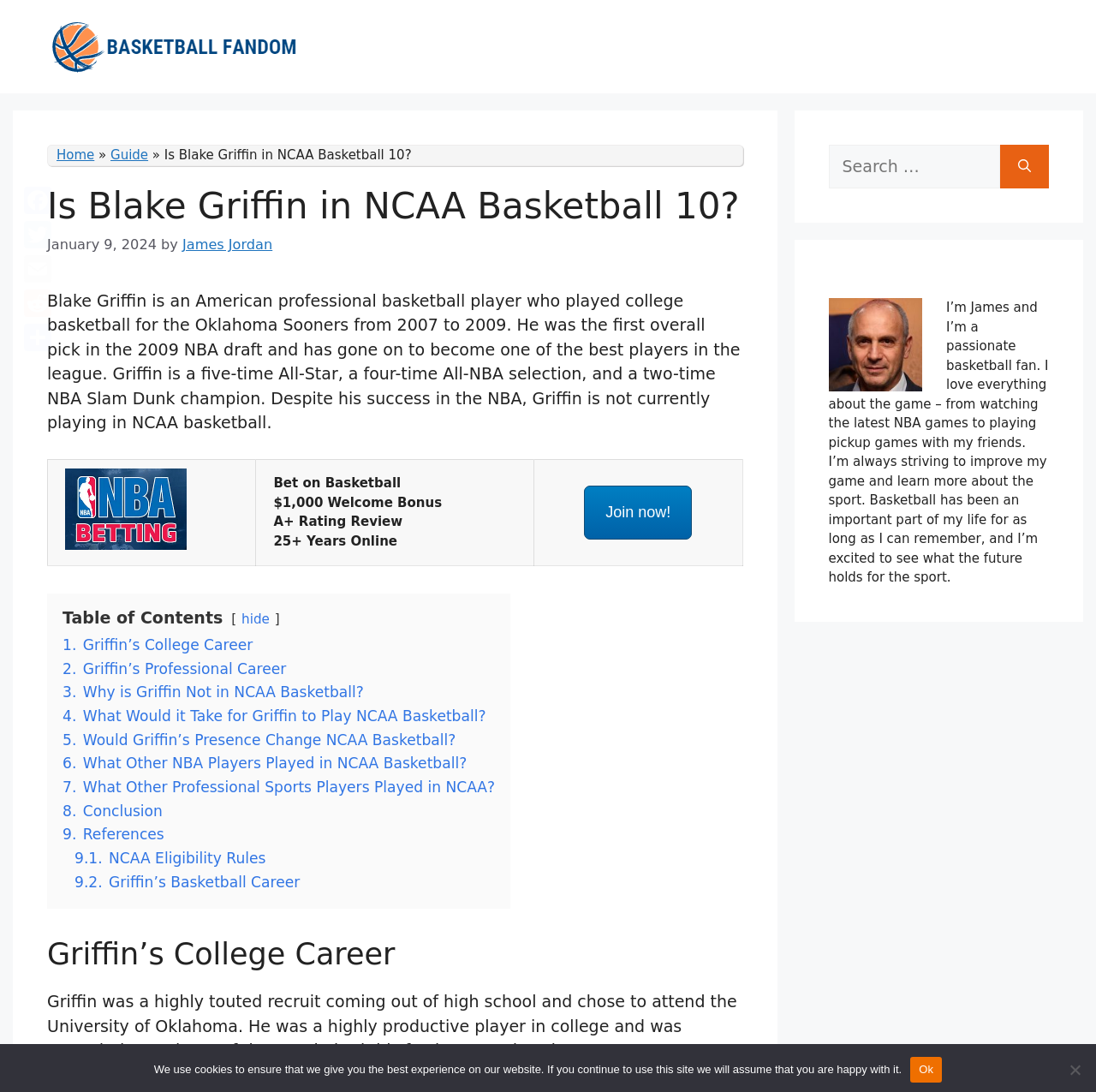Identify the bounding box of the UI component described as: "8. Conclusion".

[0.057, 0.735, 0.148, 0.75]